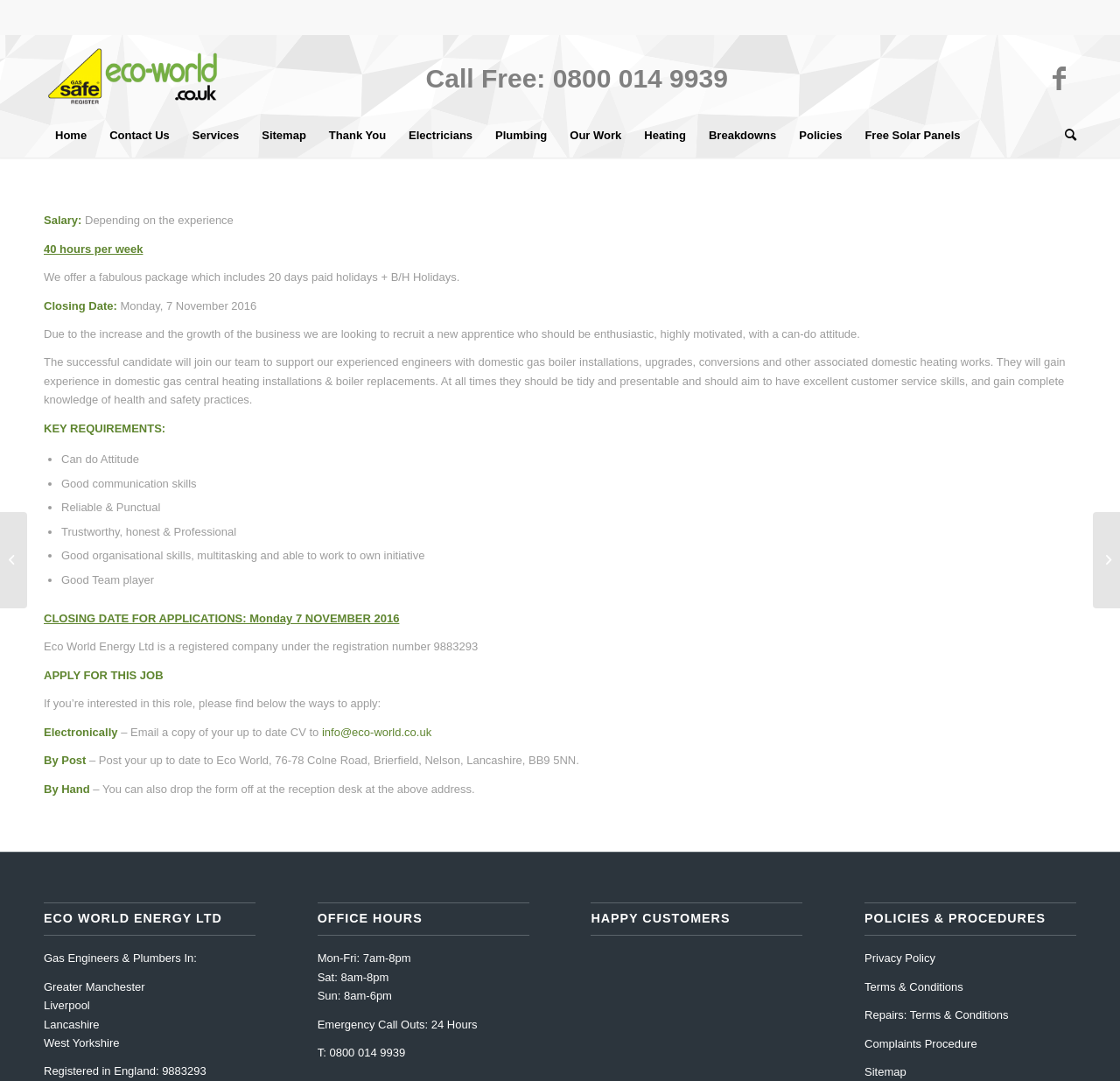Look at the image and write a detailed answer to the question: 
What are the office hours of the company?

I found the office hours by looking at the bottom of the webpage, where it lists the office hours, including 'Mon-Fri: 7am-8pm', 'Sat: 8am-8pm', and 'Sun: 8am-6pm'.